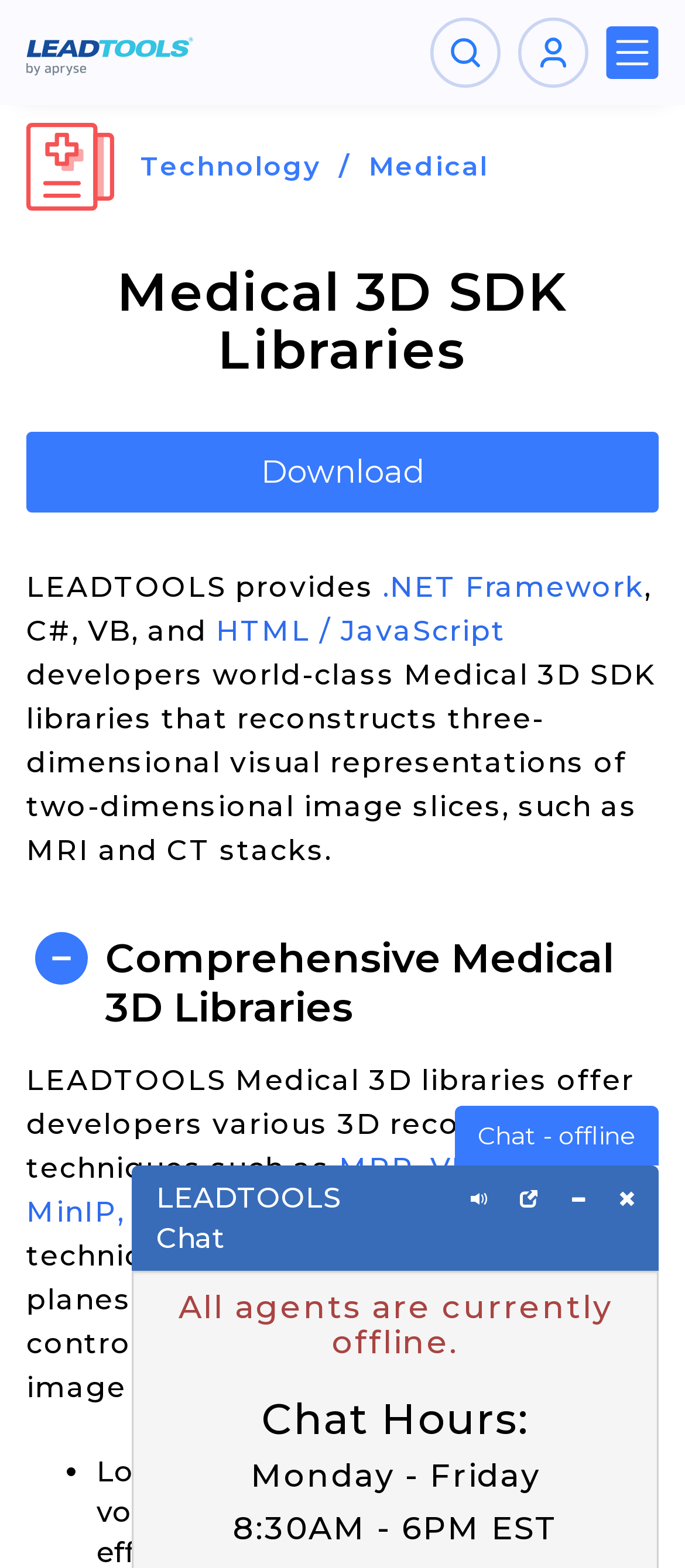What are the available 3D reconstruction techniques?
From the screenshot, provide a brief answer in one word or phrase.

MPR, VRT, MIP, MinIP, and SSD